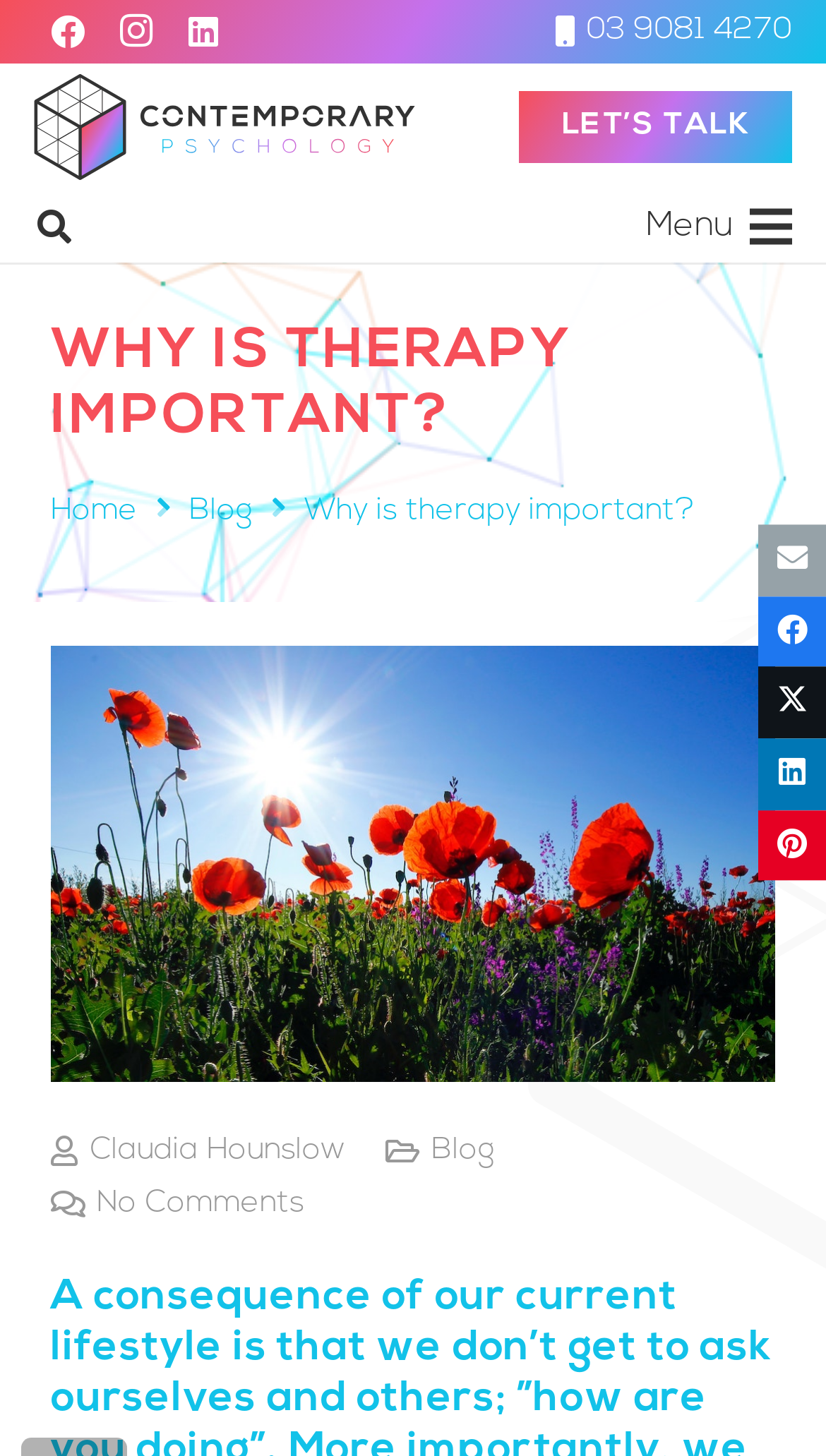Determine the bounding box coordinates of the clickable element to achieve the following action: 'Read the 'WHY IS THERAPY IMPORTANT?' article'. Provide the coordinates as four float values between 0 and 1, formatted as [left, top, right, bottom].

[0.062, 0.219, 0.938, 0.31]